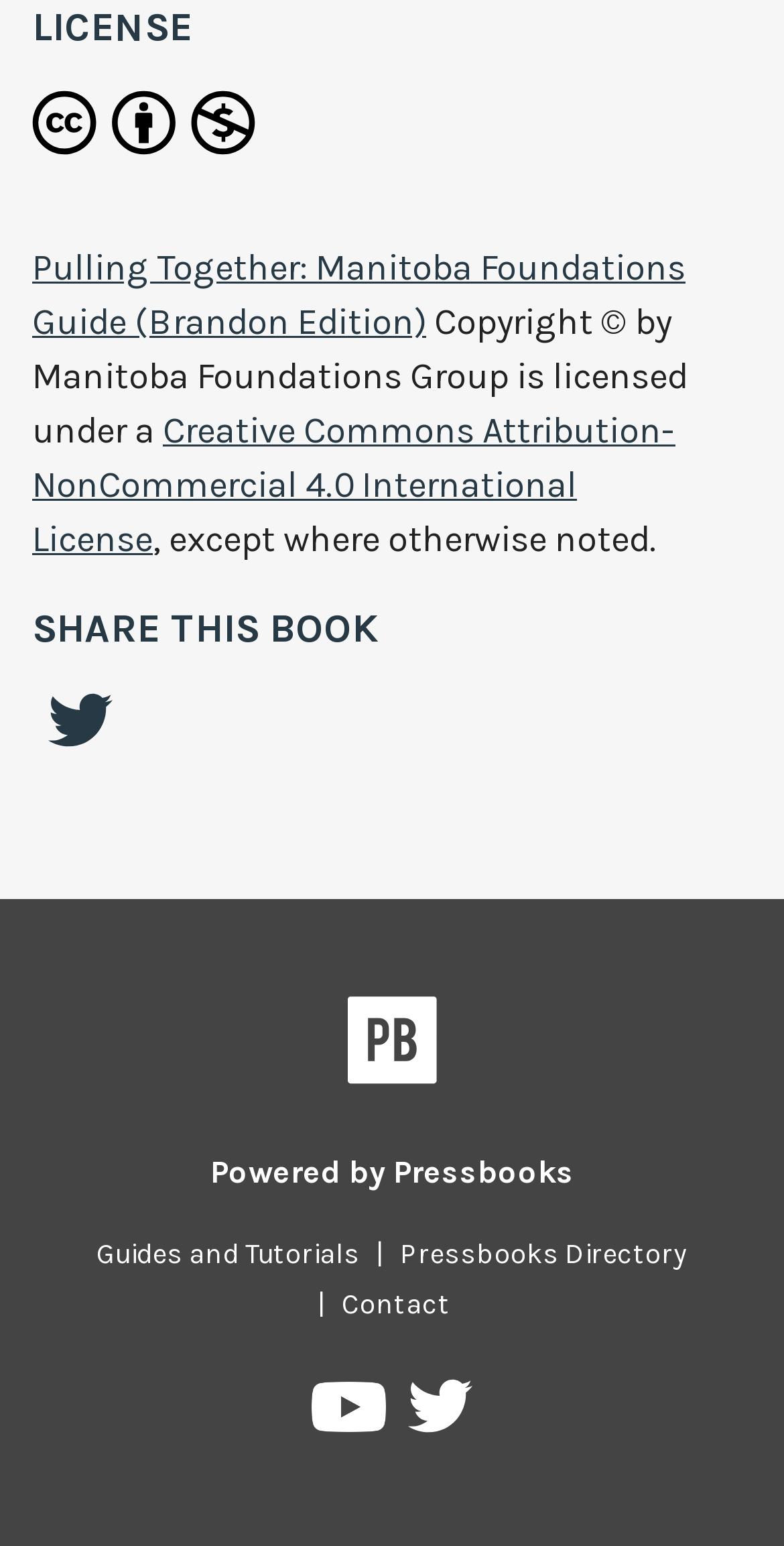What is the purpose of the 'SHARE THIS BOOK' section?
Can you provide an in-depth and detailed response to the question?

I found the 'SHARE THIS BOOK' section by looking at the heading 'SHARE THIS BOOK' and the link 'Share on Twitter' below it, which suggests that the purpose of this section is to share the book on social media.